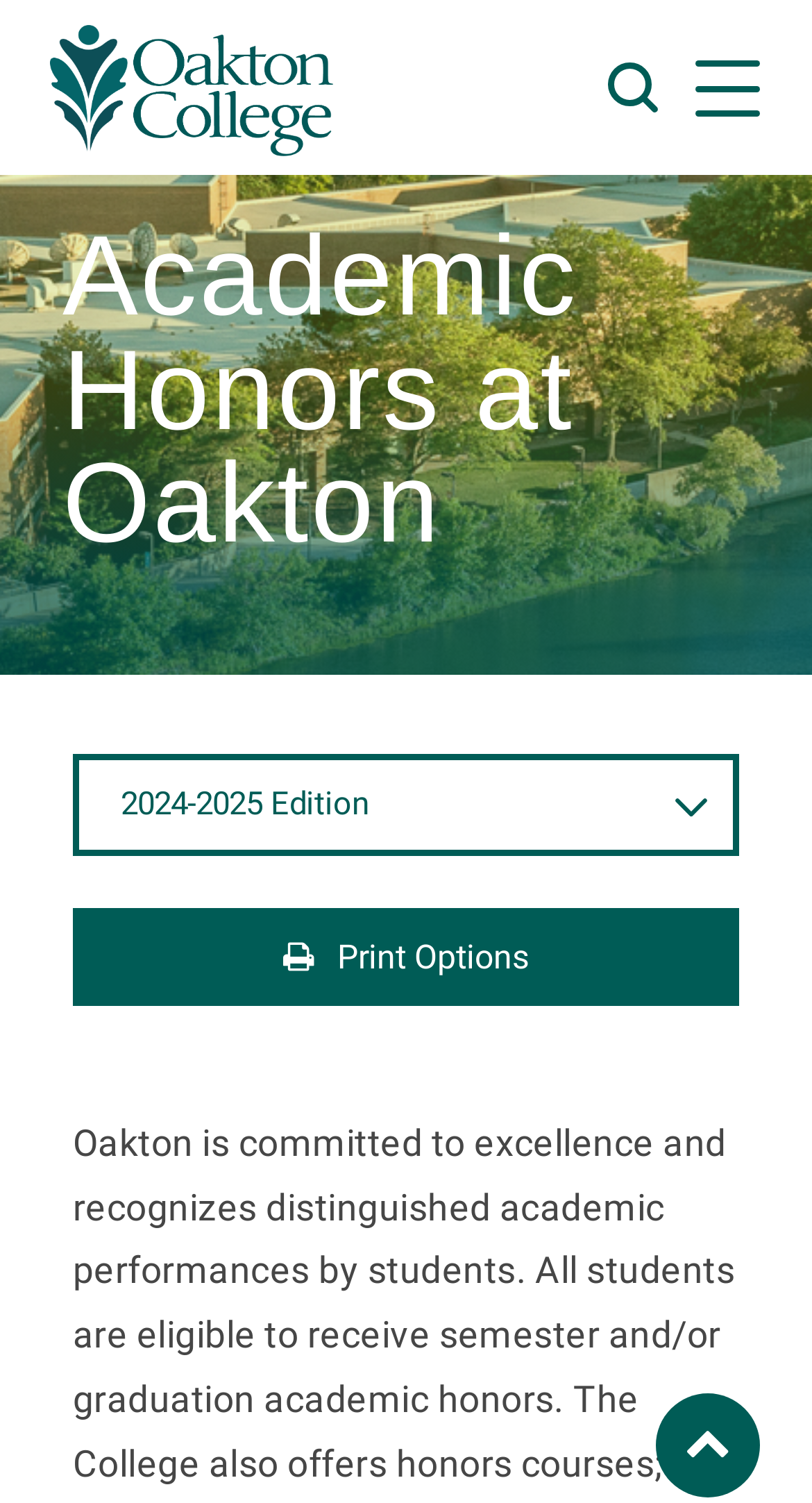Find the bounding box of the UI element described as: "Print Options". The bounding box coordinates should be given as four float values between 0 and 1, i.e., [left, top, right, bottom].

[0.09, 0.604, 0.91, 0.669]